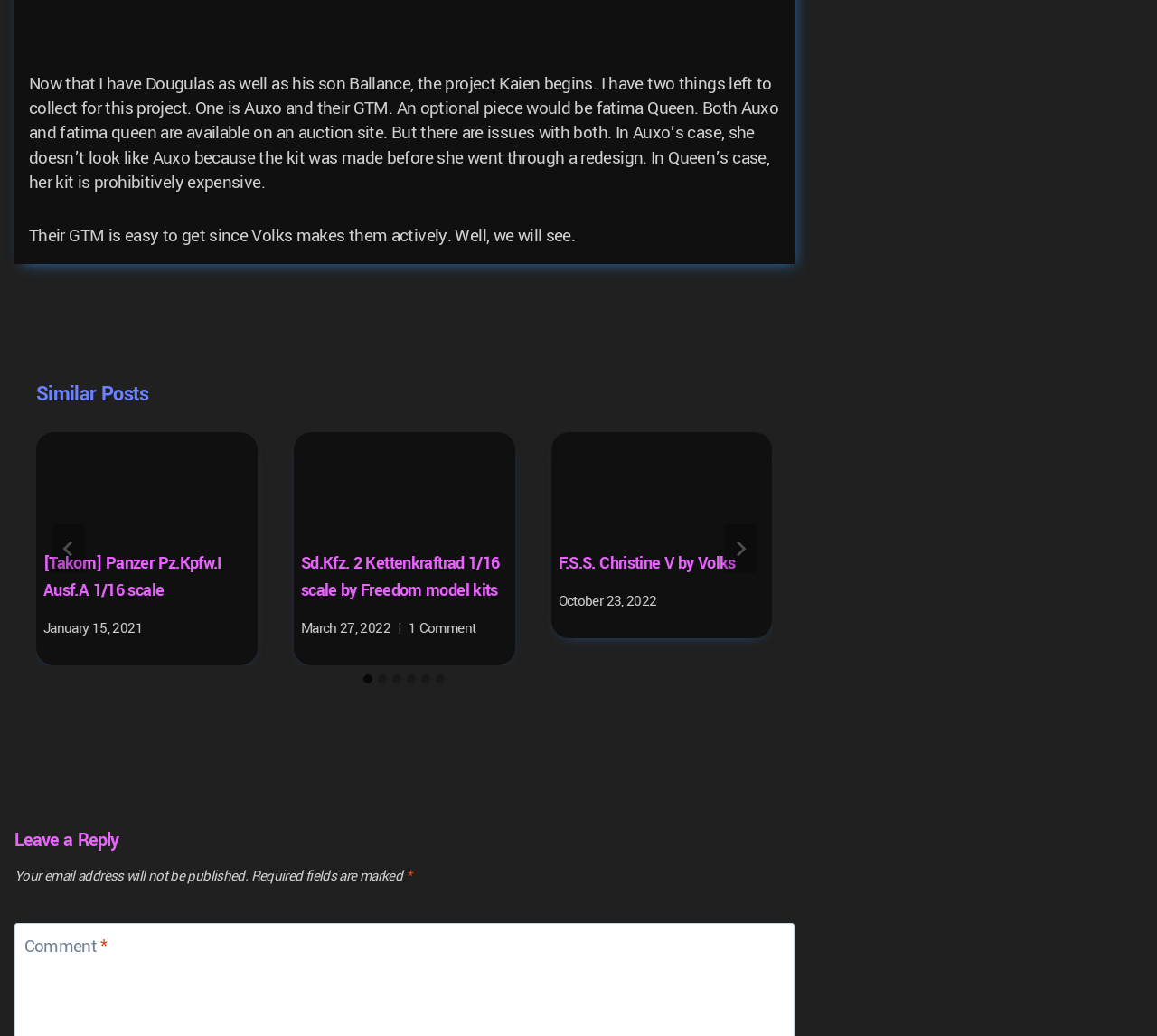Please determine the bounding box coordinates, formatted as (top-left x, top-left y, bottom-right x, bottom-right y), with all values as floating point numbers between 0 and 1. Identify the bounding box of the region described as: FAQs

None